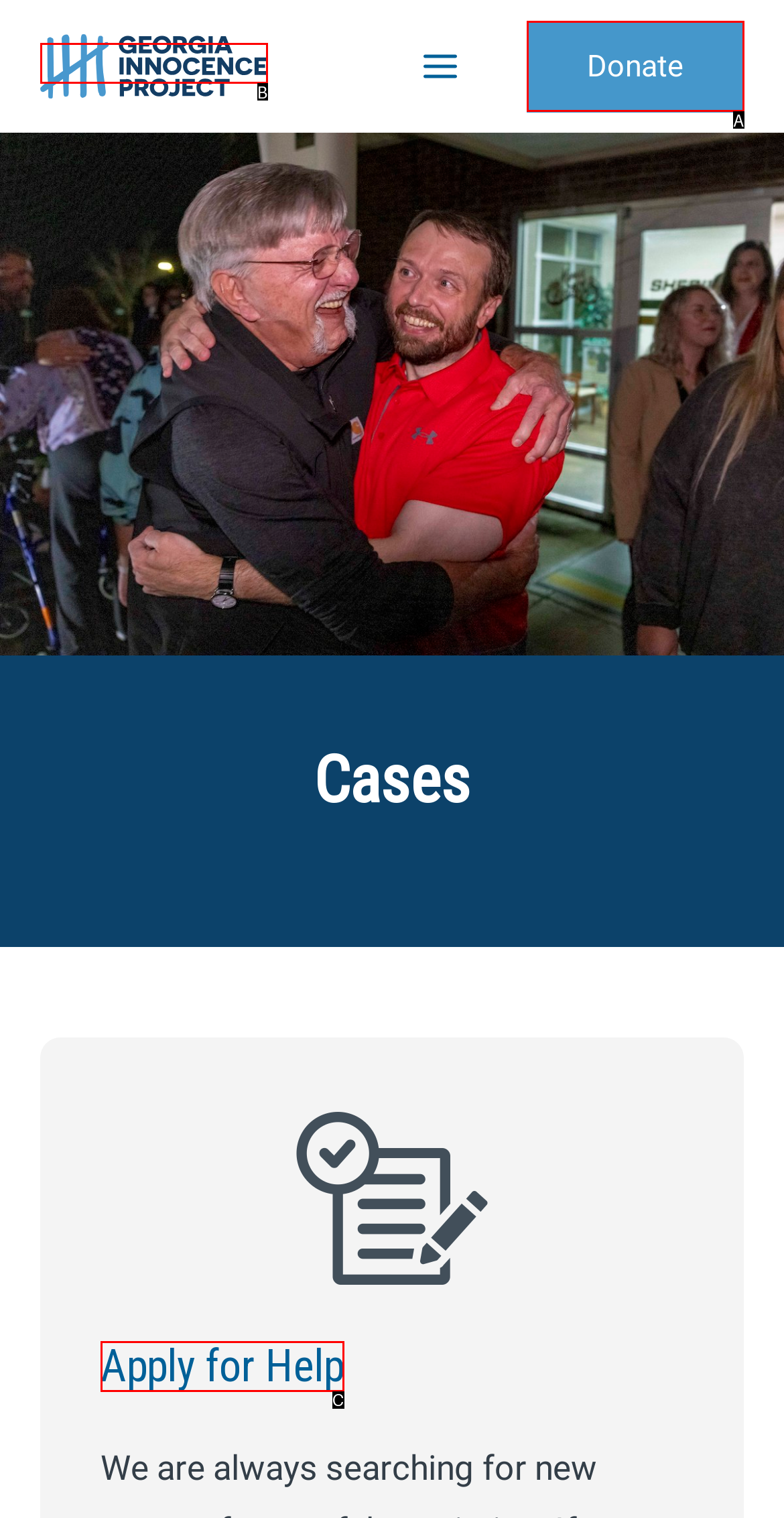Match the description: Apply for Help to one of the options shown. Reply with the letter of the best match.

C